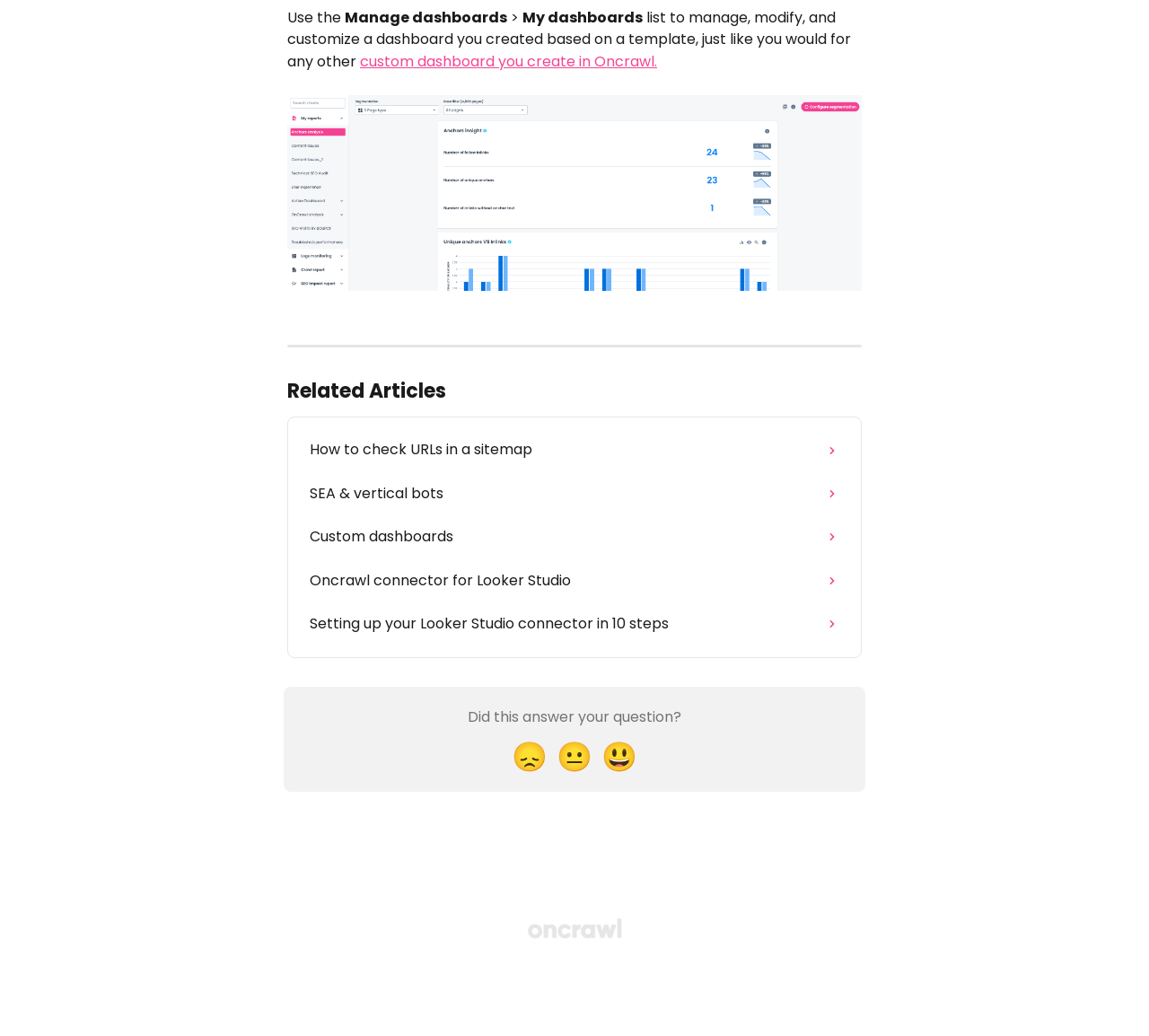Please find the bounding box coordinates of the element that you should click to achieve the following instruction: "View the collection overview". The coordinates should be presented as four float numbers between 0 and 1: [left, top, right, bottom].

None